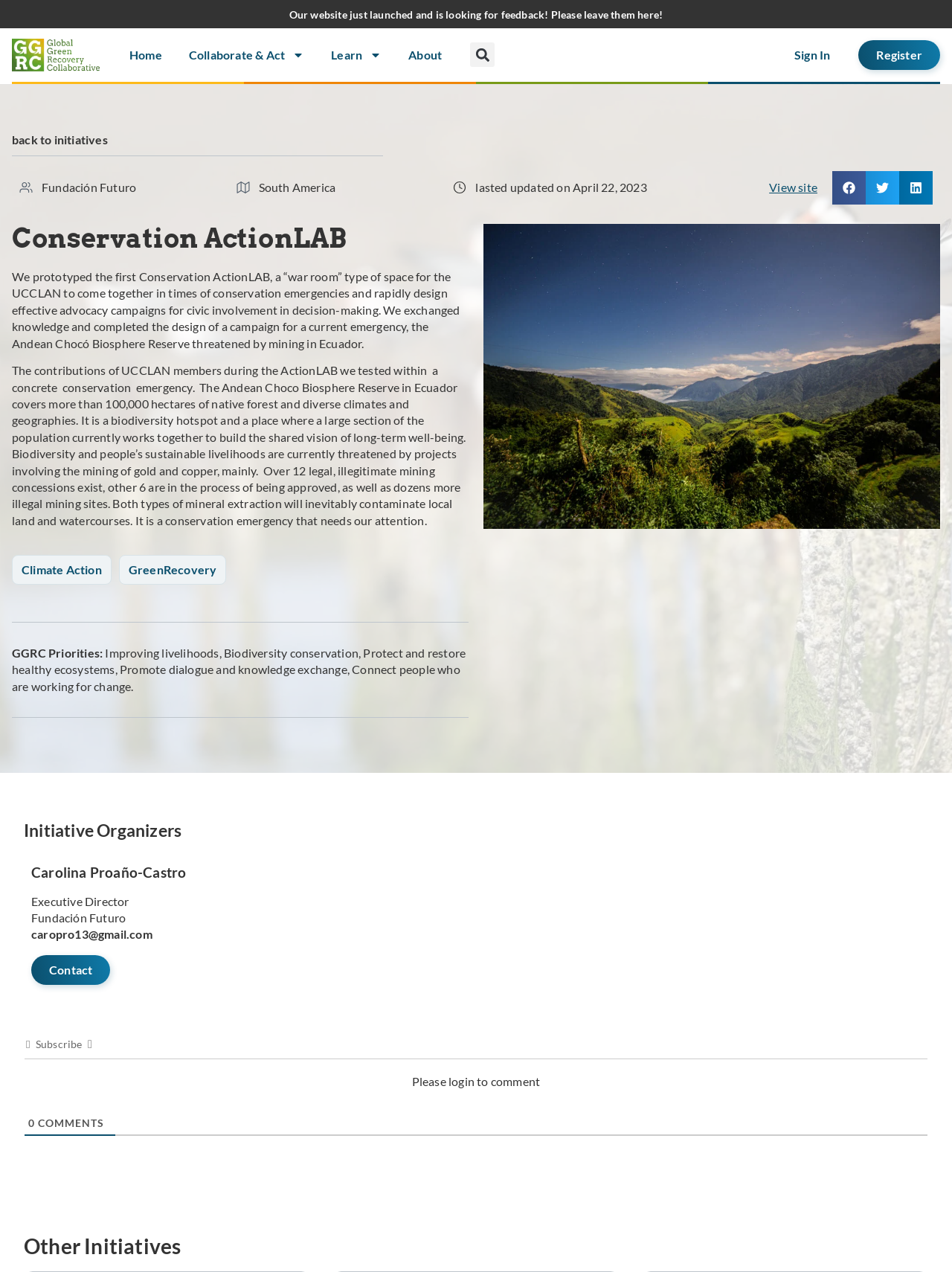Determine the bounding box coordinates for the element that should be clicked to follow this instruction: "Learn more about the initiative". The coordinates should be given as four float numbers between 0 and 1, in the format [left, top, right, bottom].

[0.348, 0.037, 0.381, 0.049]